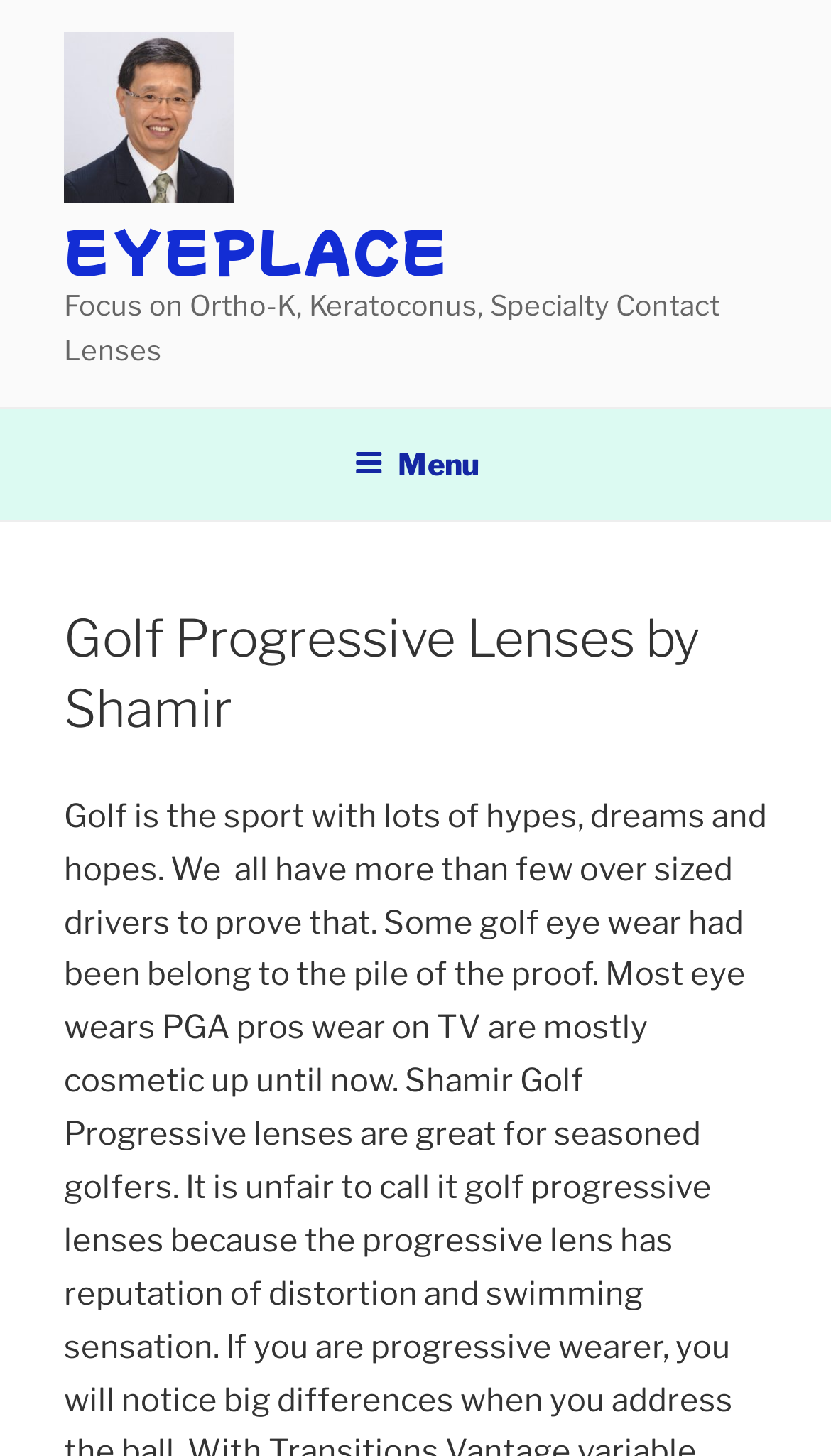Is the menu expanded?
Offer a detailed and exhaustive answer to the question.

The menu is not expanded because the 'expanded' property of the button 'Menu' is set to 'False'.